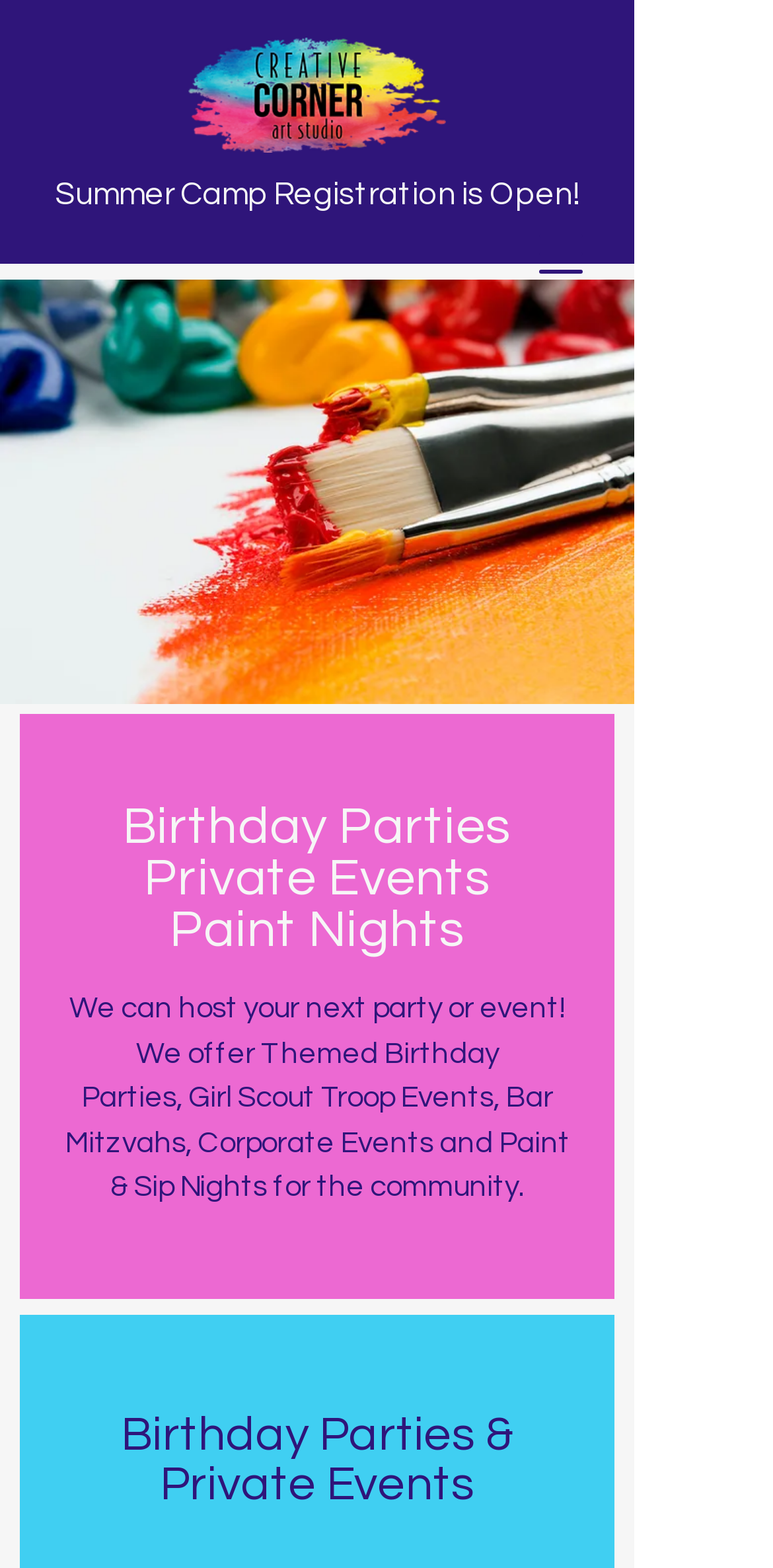Provide a one-word or short-phrase response to the question:
What type of image is displayed on the webpage?

Kids birthday party image